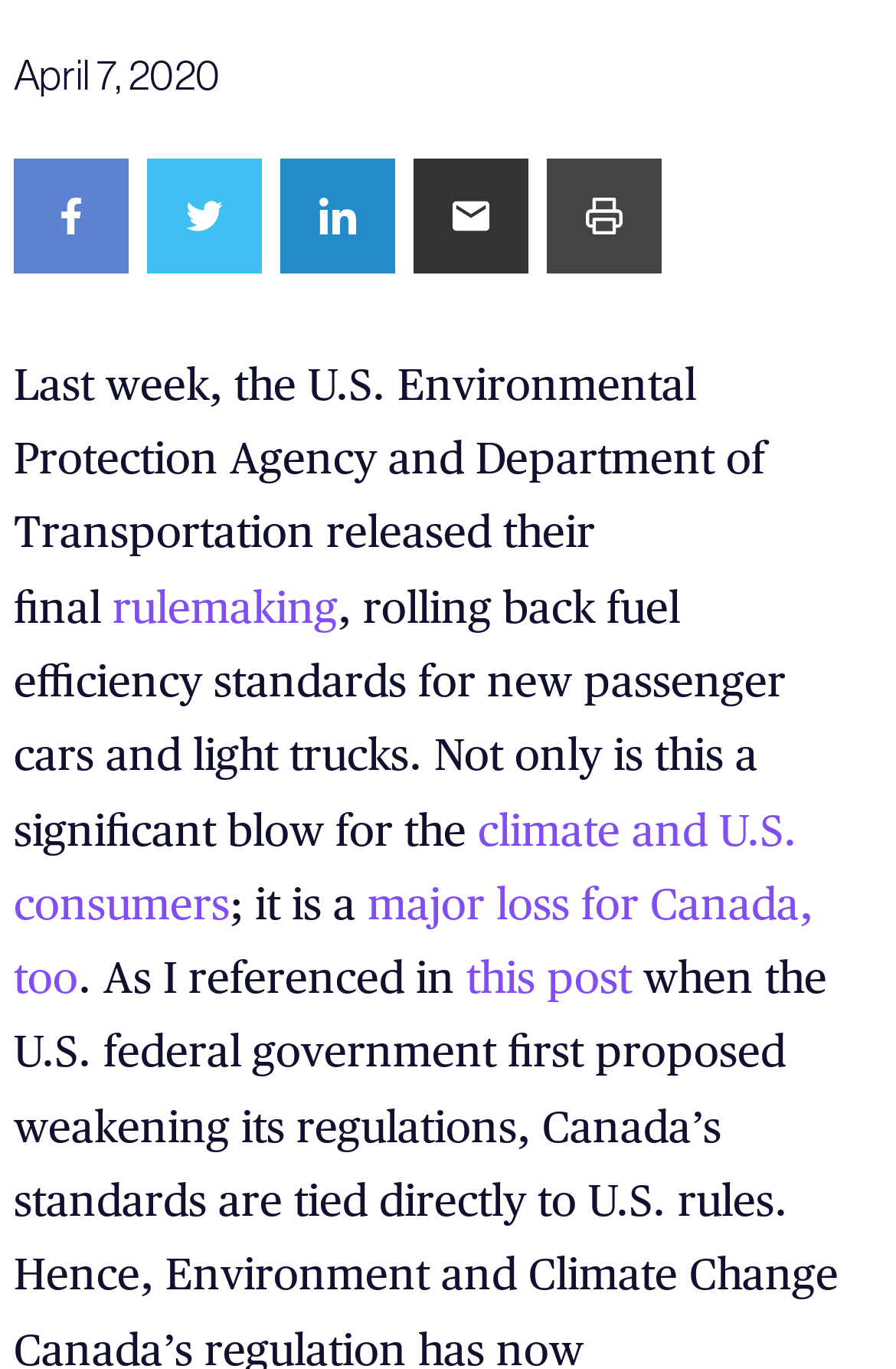Please identify the bounding box coordinates of the clickable region that I should interact with to perform the following instruction: "Share on Facebook". The coordinates should be expressed as four float numbers between 0 and 1, i.e., [left, top, right, bottom].

[0.015, 0.115, 0.144, 0.199]